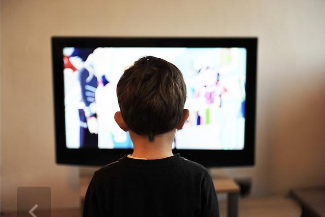Create an extensive caption that includes all significant details of the image.

In a cozy indoor setting, a young child stands intently watching a television screen that displays a vibrant animated scene. The back view of the boy highlights his short, dark hair as he absorbs the colorful visuals and engaging characters on the screen. Dressed in a simple black sweater, he appears captivated by the action unfolding before him, illustrating the magnetic pull of animated storytelling. This image captures a moment of fascination, emphasizing the joy and wonder that children's programming brings to young viewers. The soft lighting and neutral background enhance the focus on the child and the screen, creating a heartwarming atmosphere of childhood curiosity.